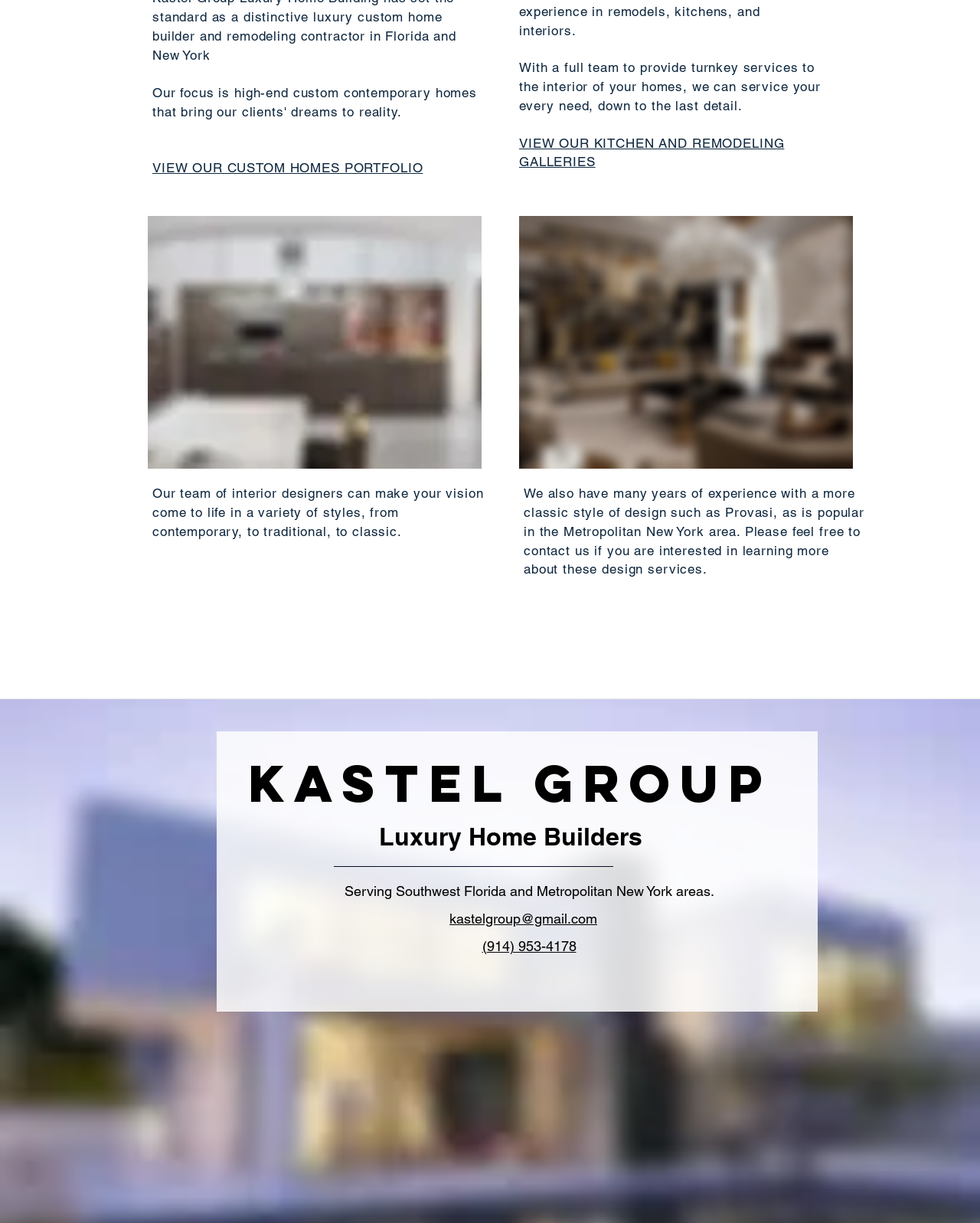Identify the bounding box of the HTML element described as: "(914) 953-4178".

[0.492, 0.767, 0.588, 0.78]